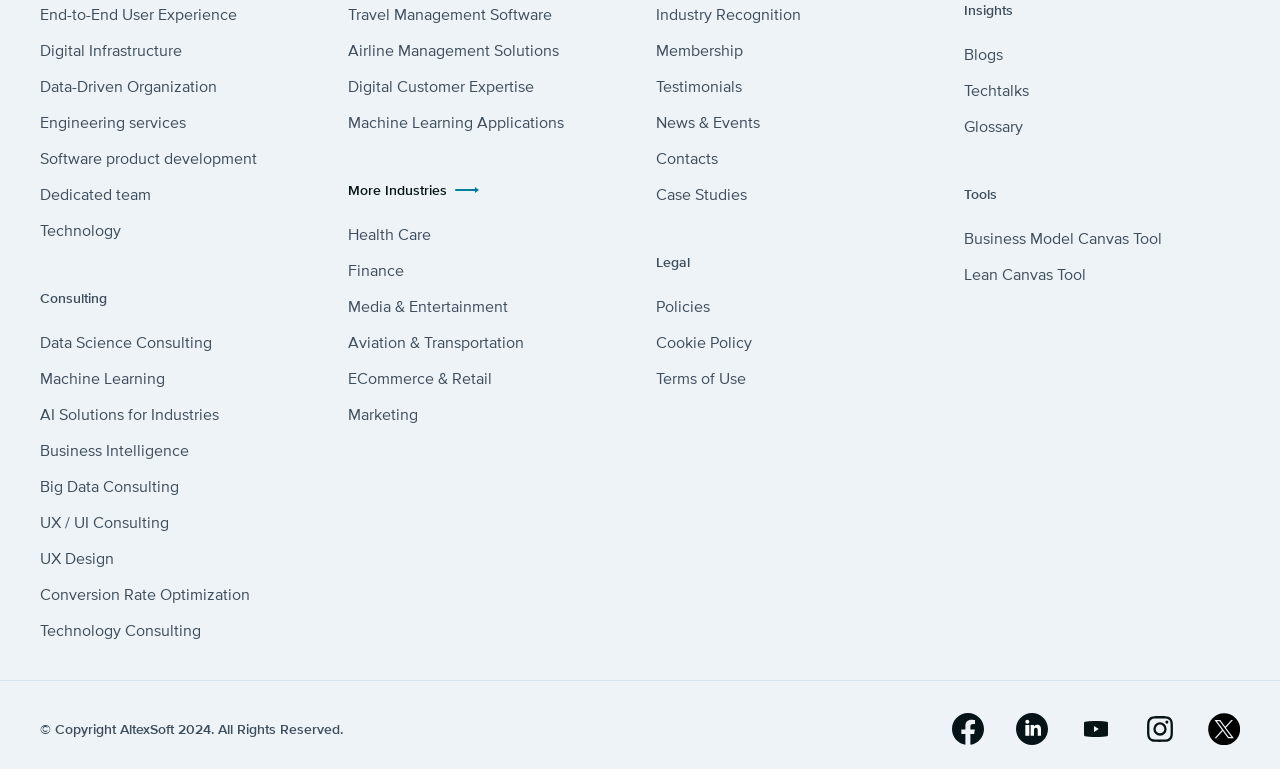Please identify the bounding box coordinates of the clickable element to fulfill the following instruction: "Click on End-to-End User Experience". The coordinates should be four float numbers between 0 and 1, i.e., [left, top, right, bottom].

[0.031, 0.006, 0.185, 0.03]